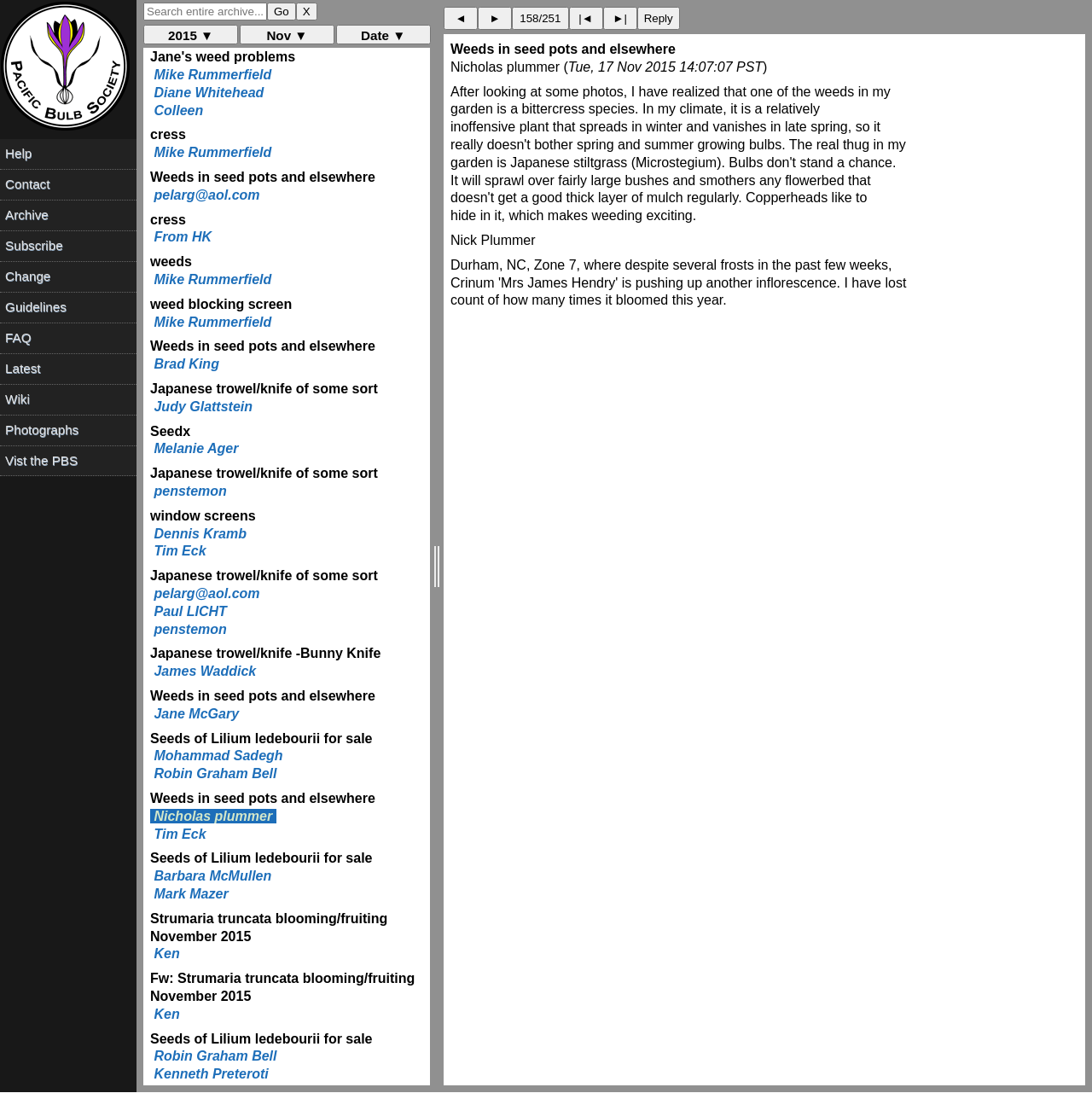Can you find the bounding box coordinates of the area I should click to execute the following instruction: "Visit the Pacific Bulb Society"?

[0.0, 0.0, 0.125, 0.127]